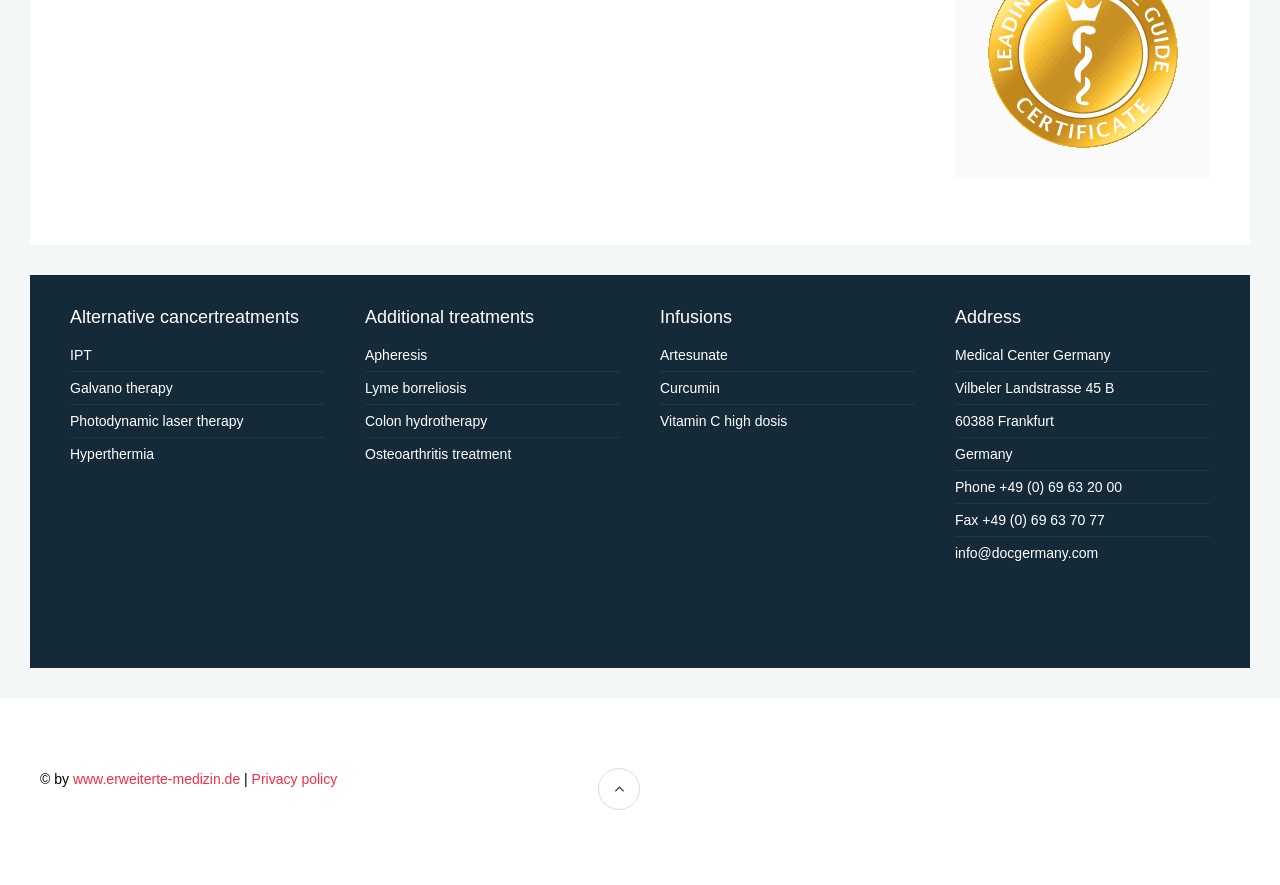Find the bounding box coordinates for the area you need to click to carry out the instruction: "Get details about Artesunate infusions". The coordinates should be four float numbers between 0 and 1, indicated as [left, top, right, bottom].

[0.516, 0.392, 0.569, 0.41]